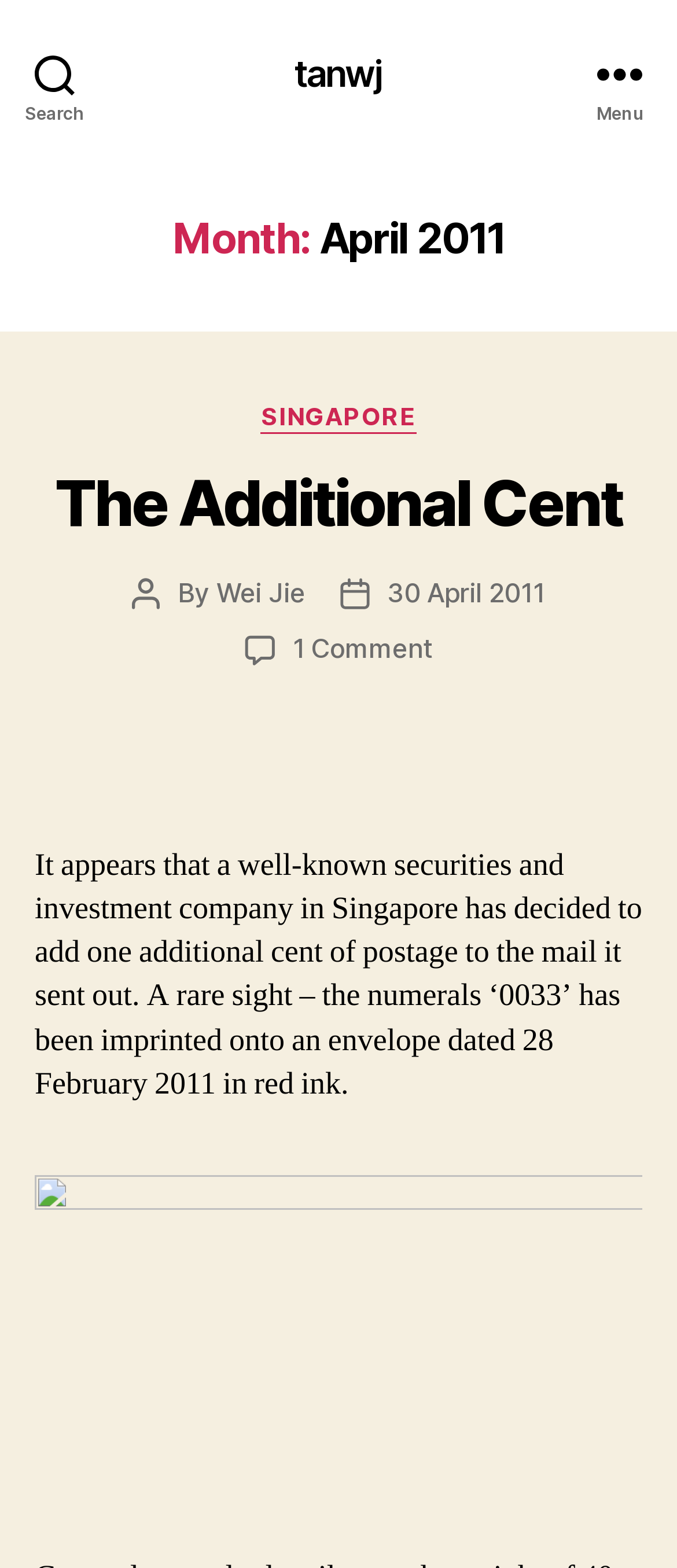What is the month mentioned in the webpage?
Answer the question with a detailed and thorough explanation.

The month mentioned in the webpage can be found in the heading 'Month: April 2011' which is located at the top of the webpage, with a bounding box coordinate of [0.051, 0.137, 0.949, 0.168].